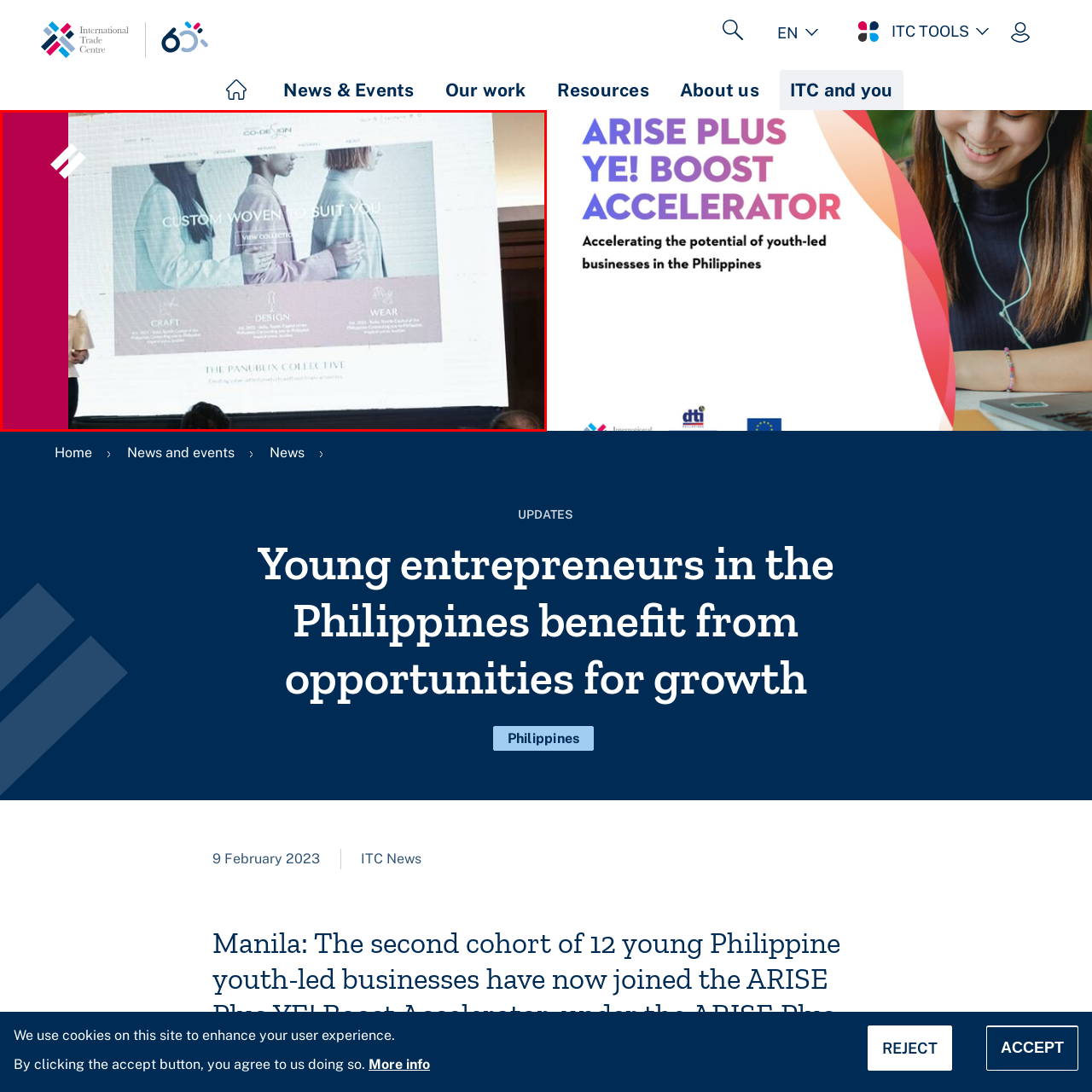Give an in-depth explanation of the image captured within the red boundary.

The image showcases a presentation slide displayed on a screen, featuring a website titled "CO-DESIGN." The background of the slide highlights the tagline "CUSTOM WOVEN TO SUIT YOU" prominently. Below this tagline, three key categories are presented: "CRAFT," "DESIGN," and "WEAR," inviting viewers to explore the offerings further. 

In the lower section of the slide, there is a reference to "THE PANUBUAN COLLECTIVE," which appears to be a community-focused initiative emphasizing handcrafted textiles. The image captures a moment likely during a business or entrepreneurial event, where a speaker is positioned to the left of the slide, engaging with an audience that is partly visible. The overall aesthetic of the slide combines modern design with cultural elements, reflecting a fusion of contemporary fashion with traditional craftsmanship, underscoring opportunities for growth among young entrepreneurs in the Philippines.